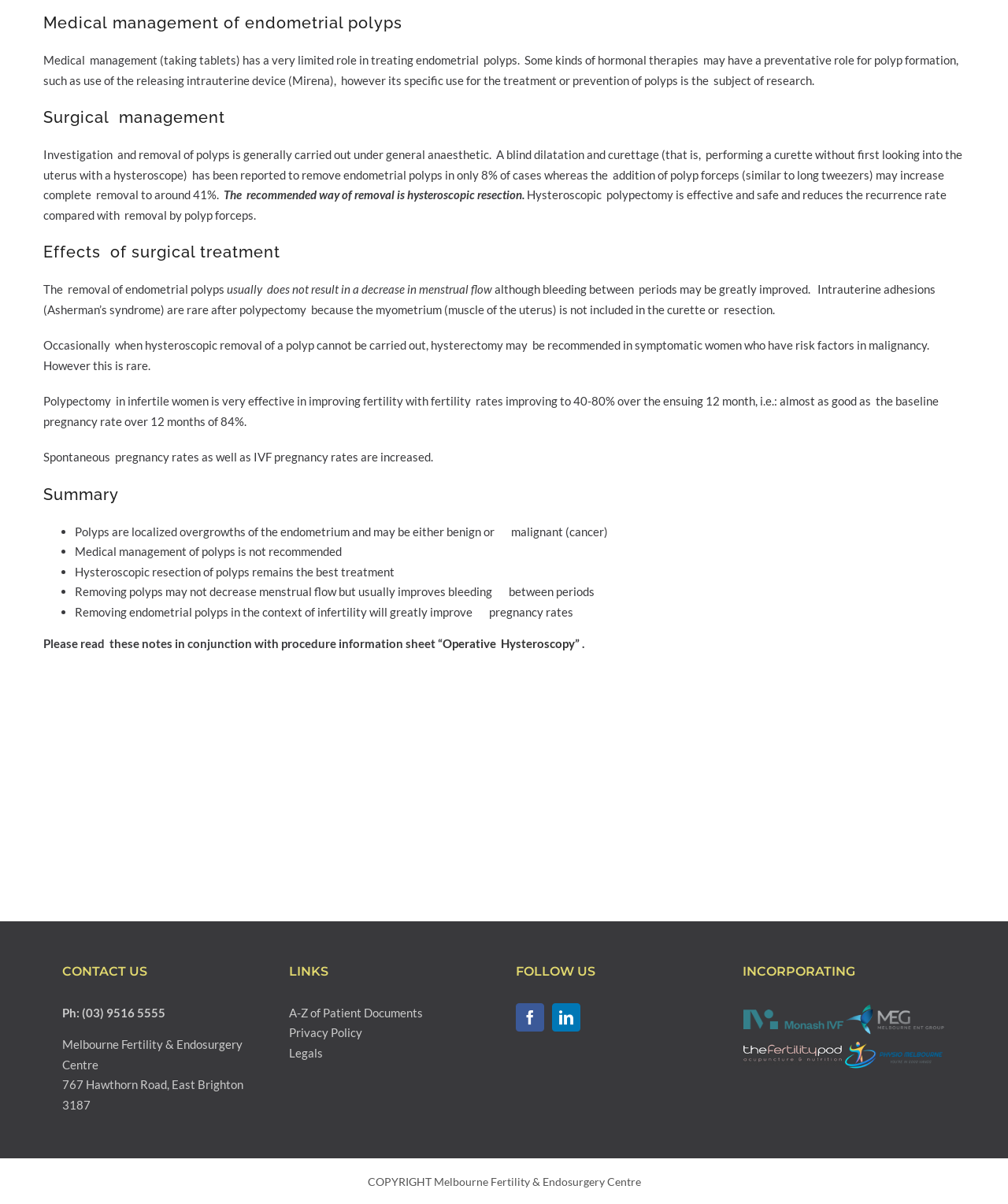What is the recommended way of removal of endometrial polyps?
Using the visual information, answer the question in a single word or phrase.

Hysteroscopic resection